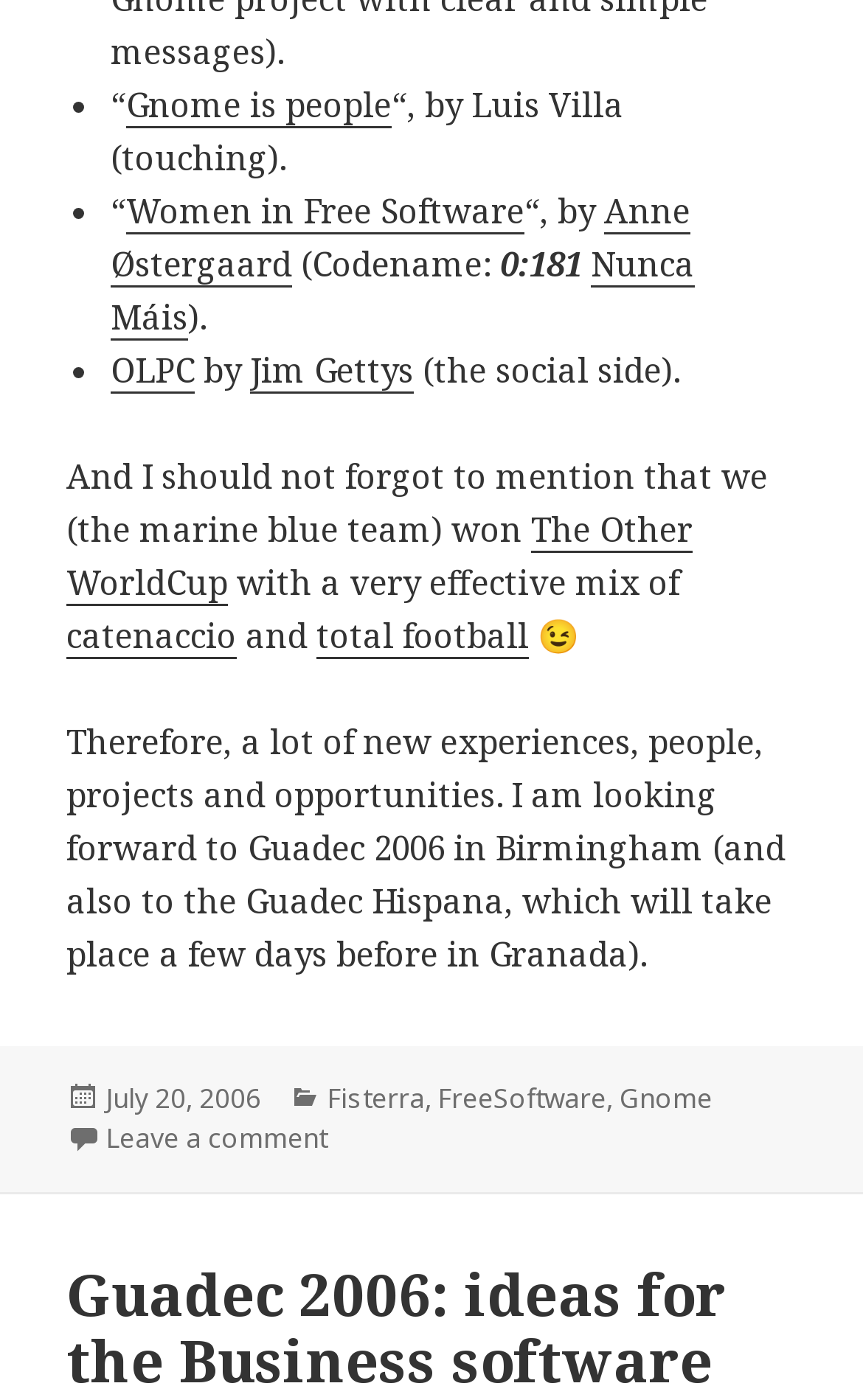Identify the bounding box coordinates of the clickable region to carry out the given instruction: "Check the post date".

[0.123, 0.771, 0.303, 0.8]